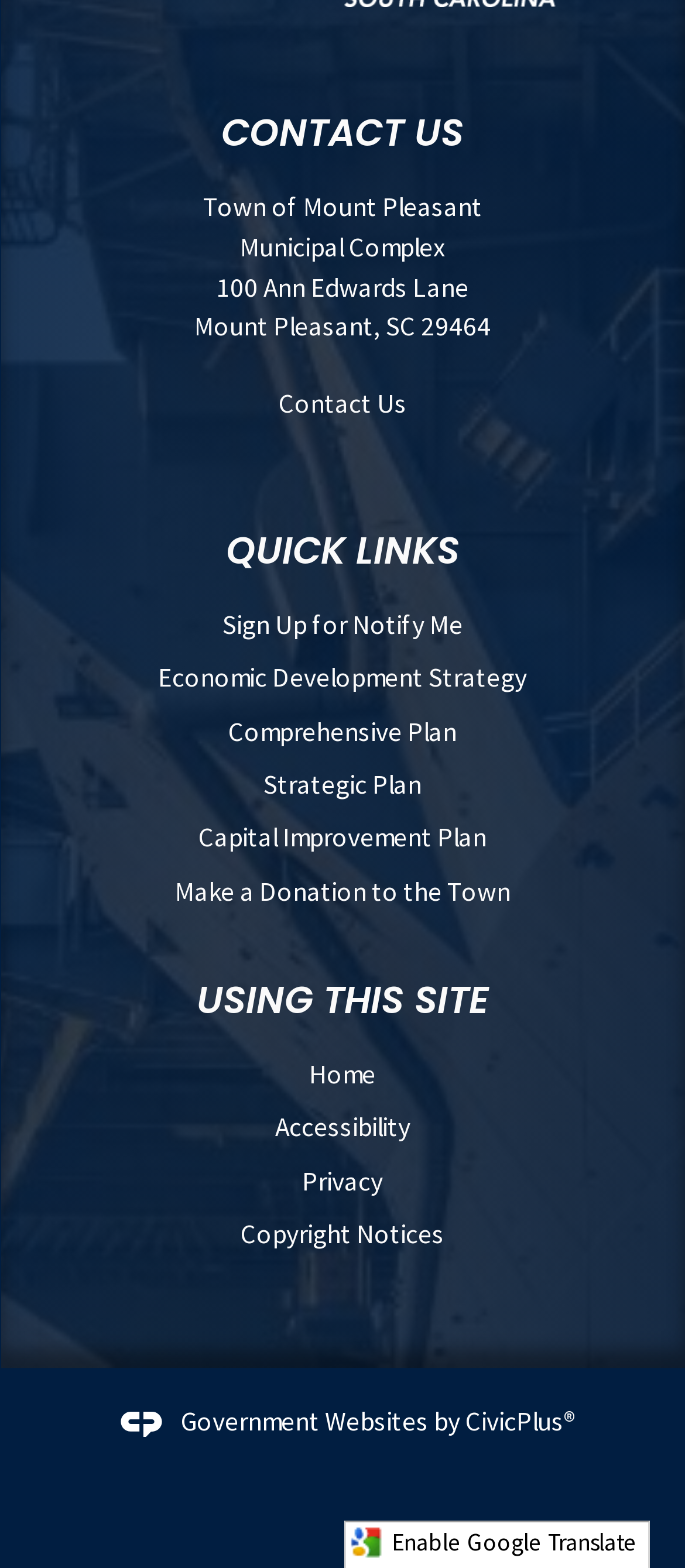Determine the bounding box coordinates for the HTML element mentioned in the following description: "Sign Up for Notify Me". The coordinates should be a list of four floats ranging from 0 to 1, represented as [left, top, right, bottom].

[0.324, 0.387, 0.676, 0.409]